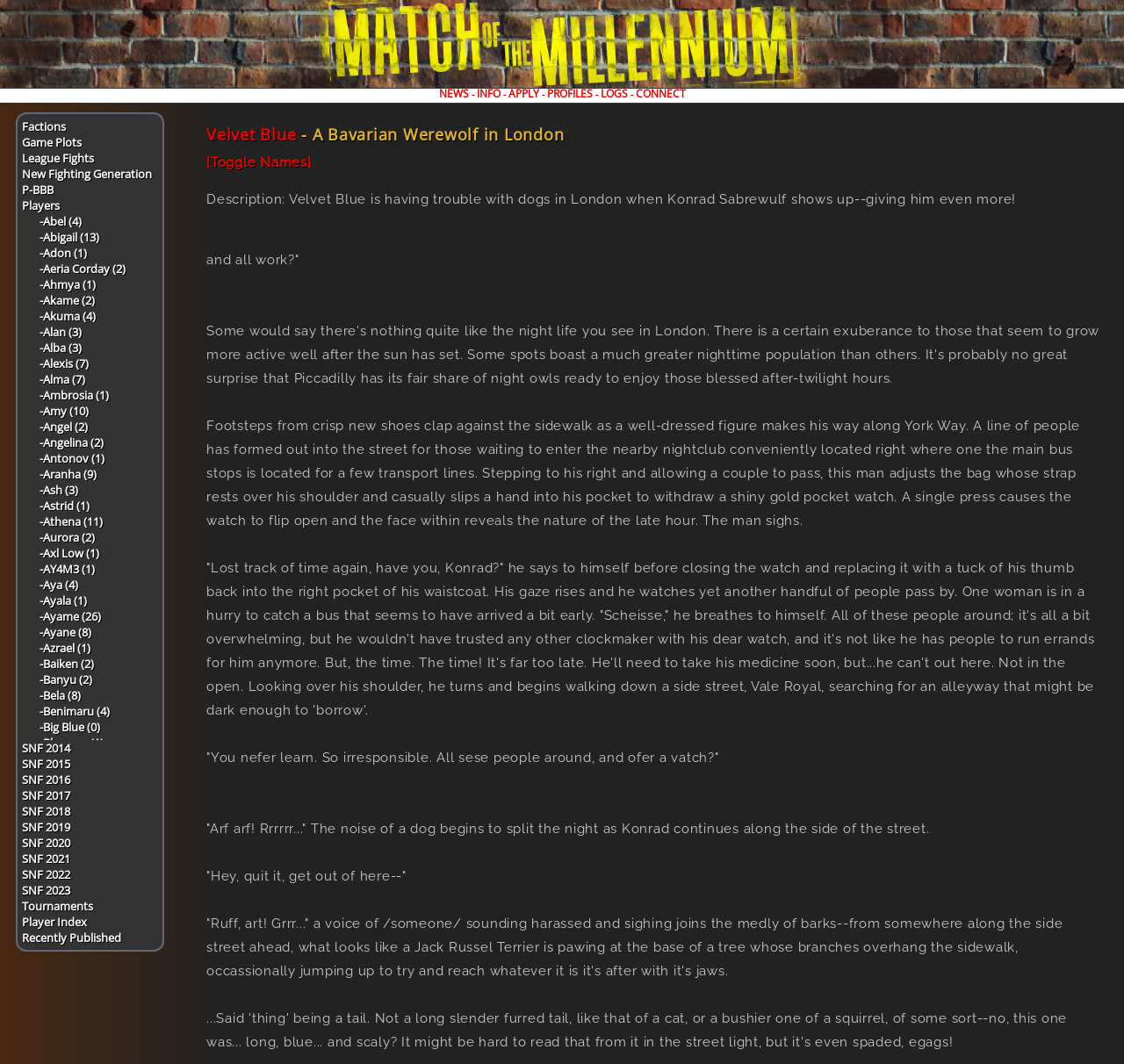Provide a short answer using a single word or phrase for the following question: 
How many 'SNF' links are there?

9